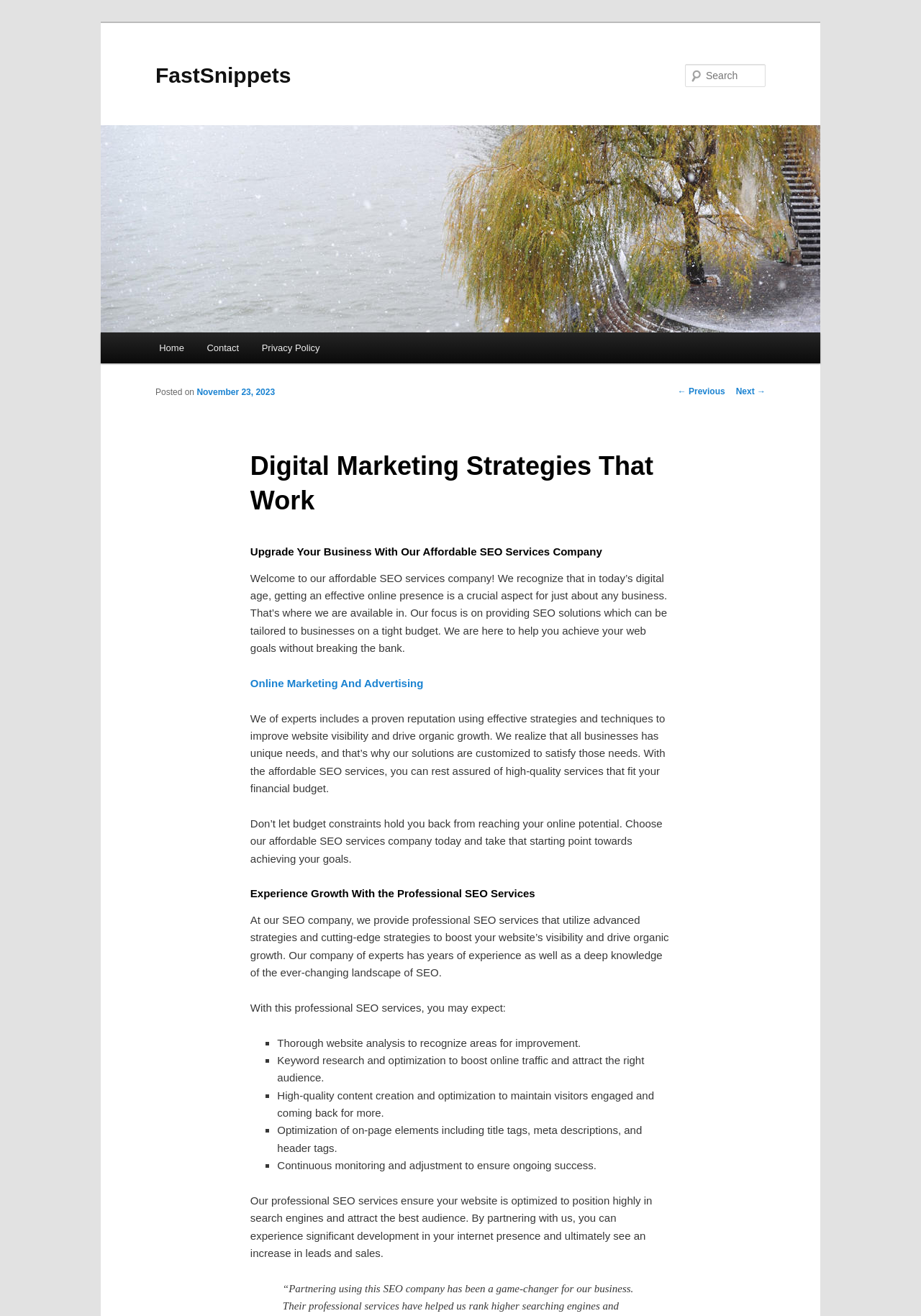Determine the bounding box coordinates for the region that must be clicked to execute the following instruction: "Read about Online Marketing And Advertising".

[0.272, 0.514, 0.46, 0.524]